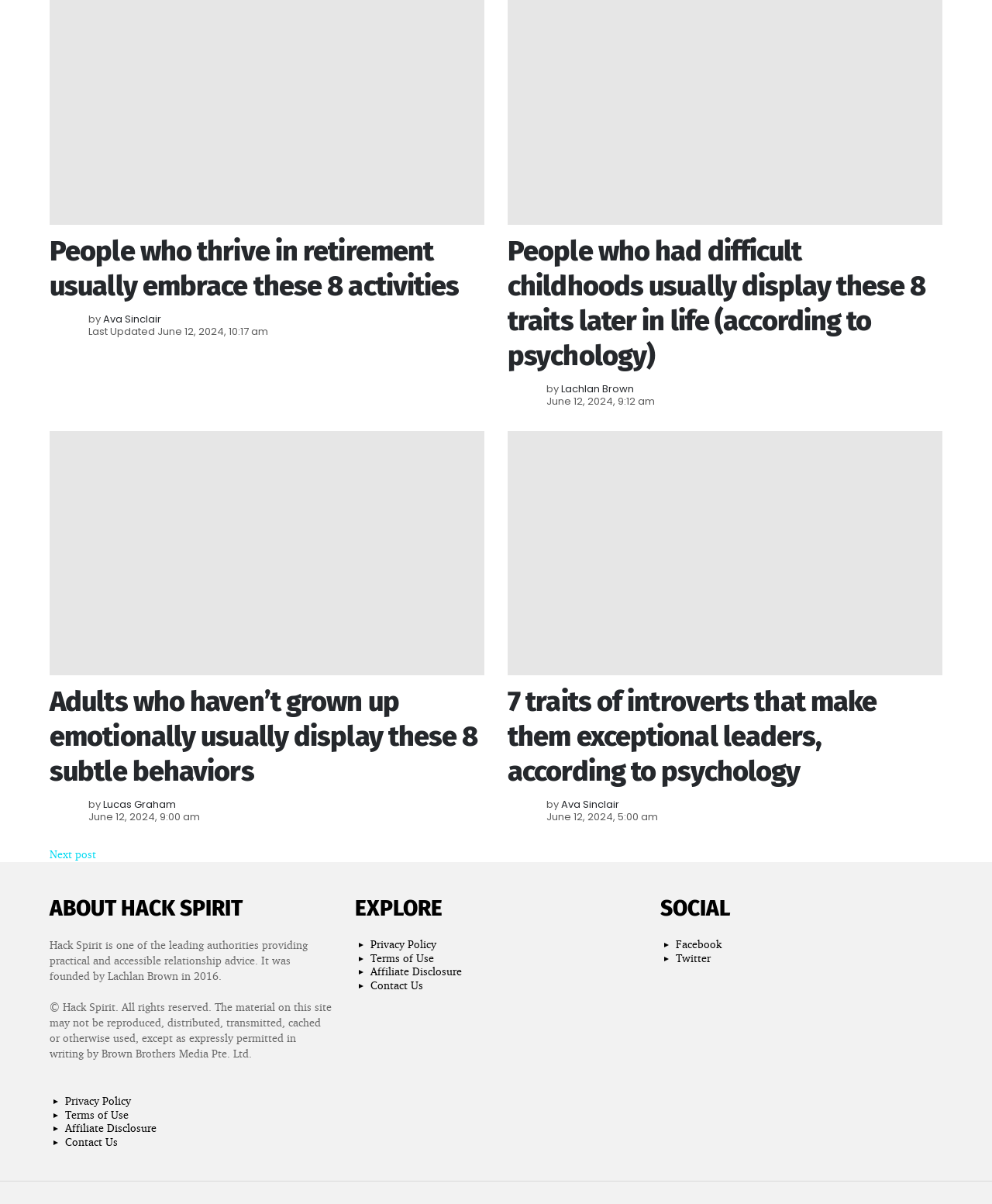Could you highlight the region that needs to be clicked to execute the instruction: "View the article about introverts as exceptional leaders"?

[0.512, 0.358, 0.95, 0.561]